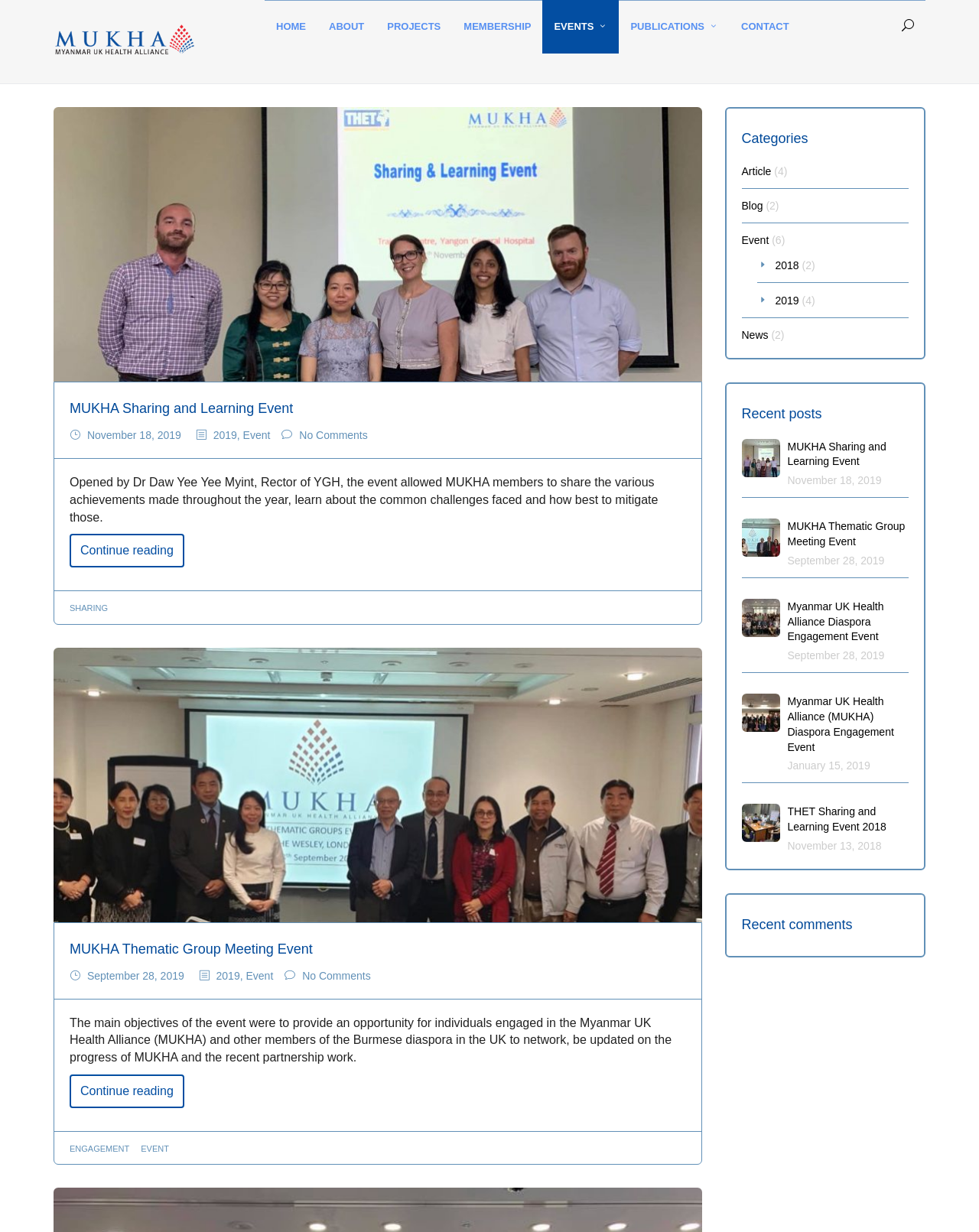Based on the element description November 18, 2019, identify the bounding box of the UI element in the given webpage screenshot. The coordinates should be in the format (top-left x, top-left y, bottom-right x, bottom-right y) and must be between 0 and 1.

[0.089, 0.348, 0.185, 0.358]